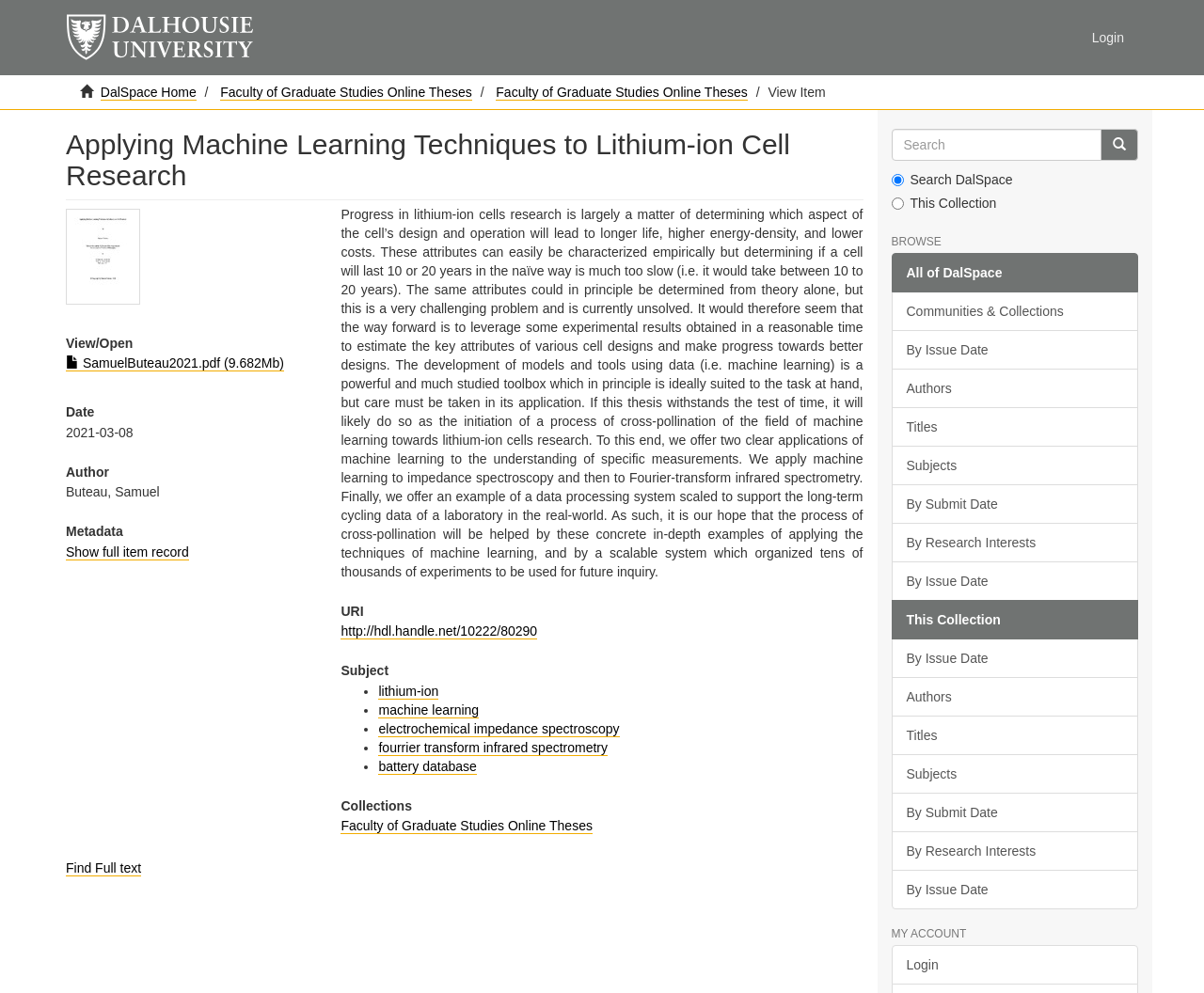Can you pinpoint the bounding box coordinates for the clickable element required for this instruction: "Browse all of DalSpace"? The coordinates should be four float numbers between 0 and 1, i.e., [left, top, right, bottom].

[0.753, 0.267, 0.832, 0.282]